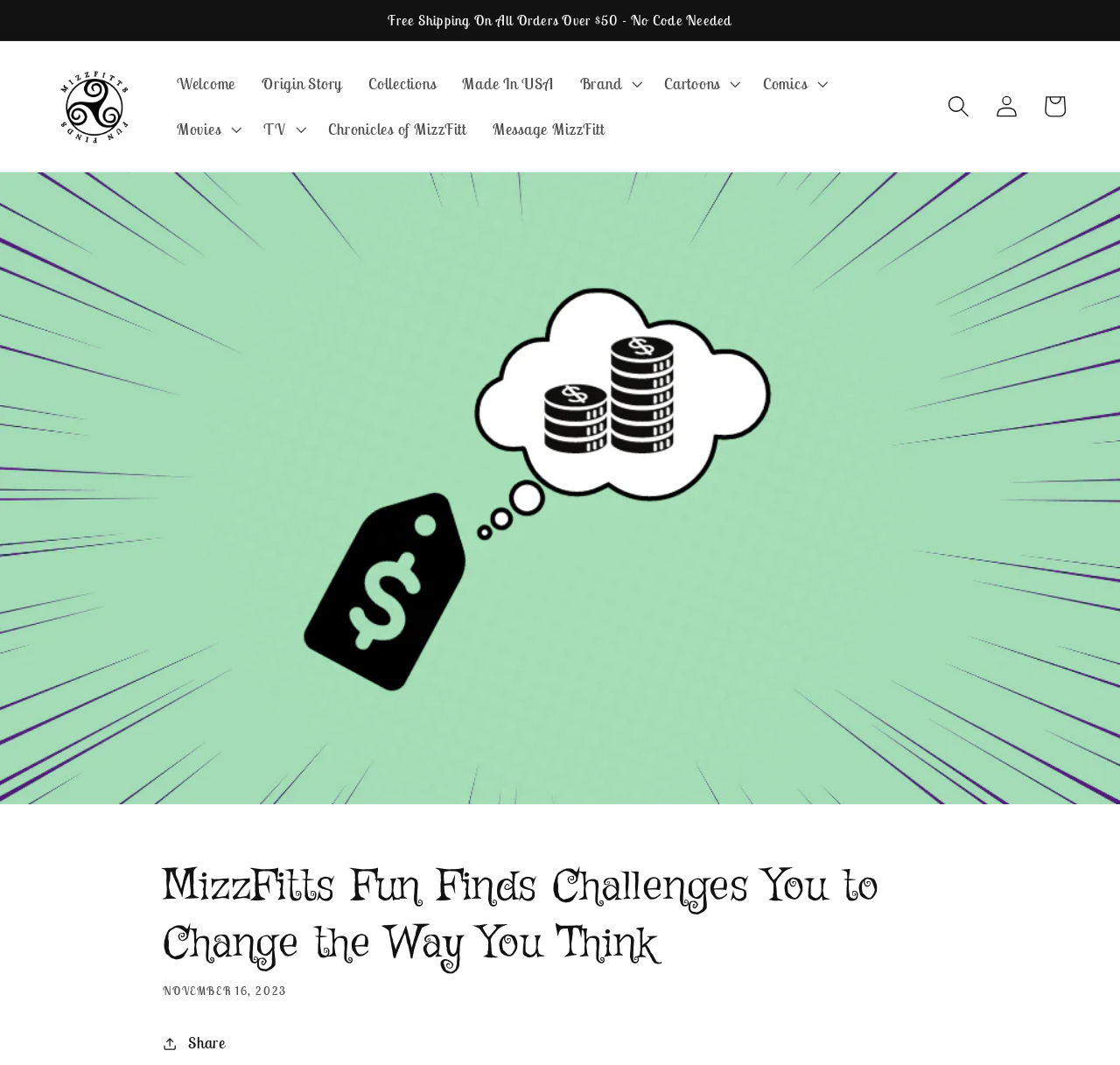Examine the image carefully and respond to the question with a detailed answer: 
What is the purpose of the 'Search' button?

The webpage has a 'Search' button, which is typically used to search for specific content or products within the website, implying that its purpose is to search the website.